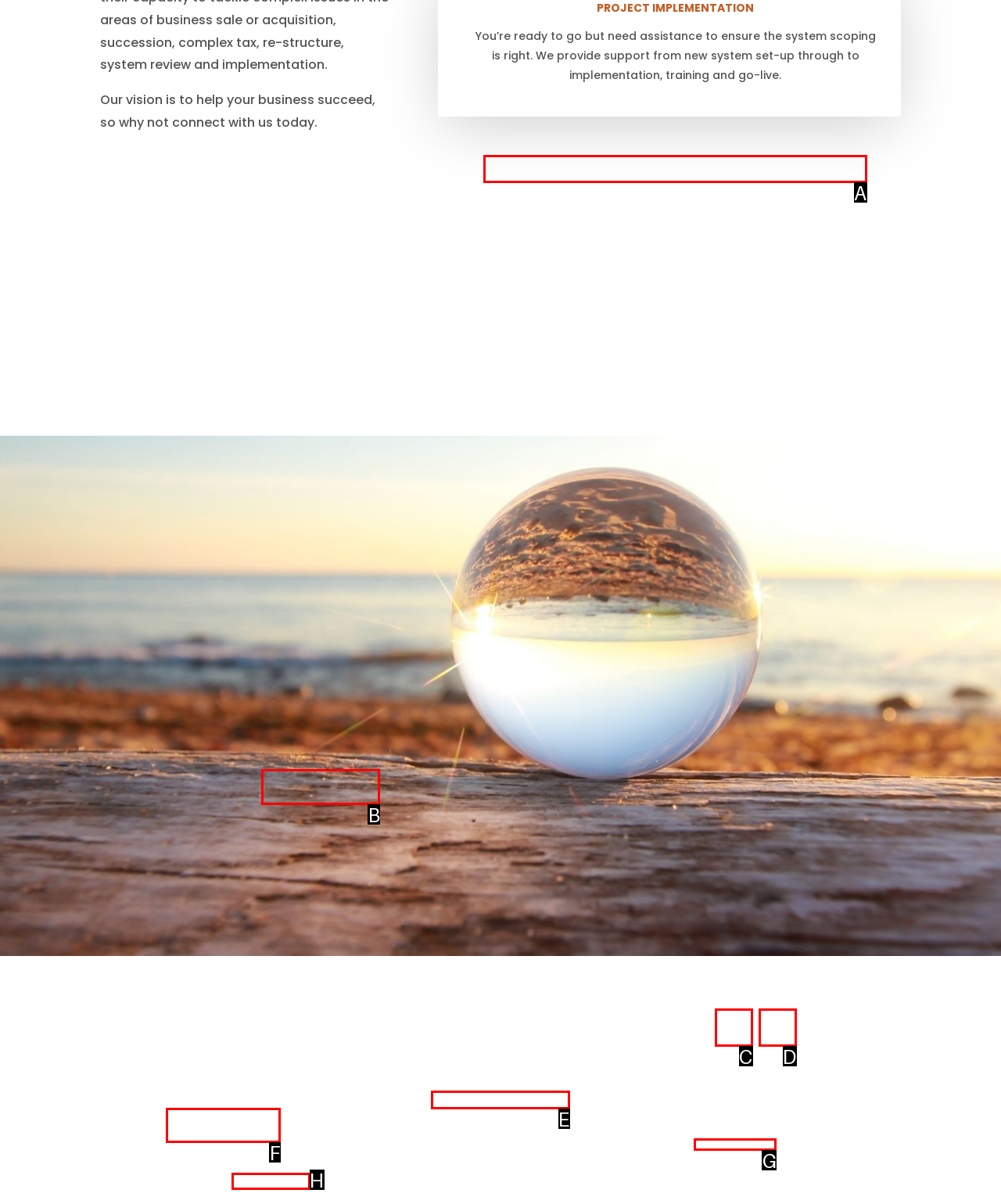Select the right option to accomplish this task: Search the website. Reply with the letter corresponding to the correct UI element.

None